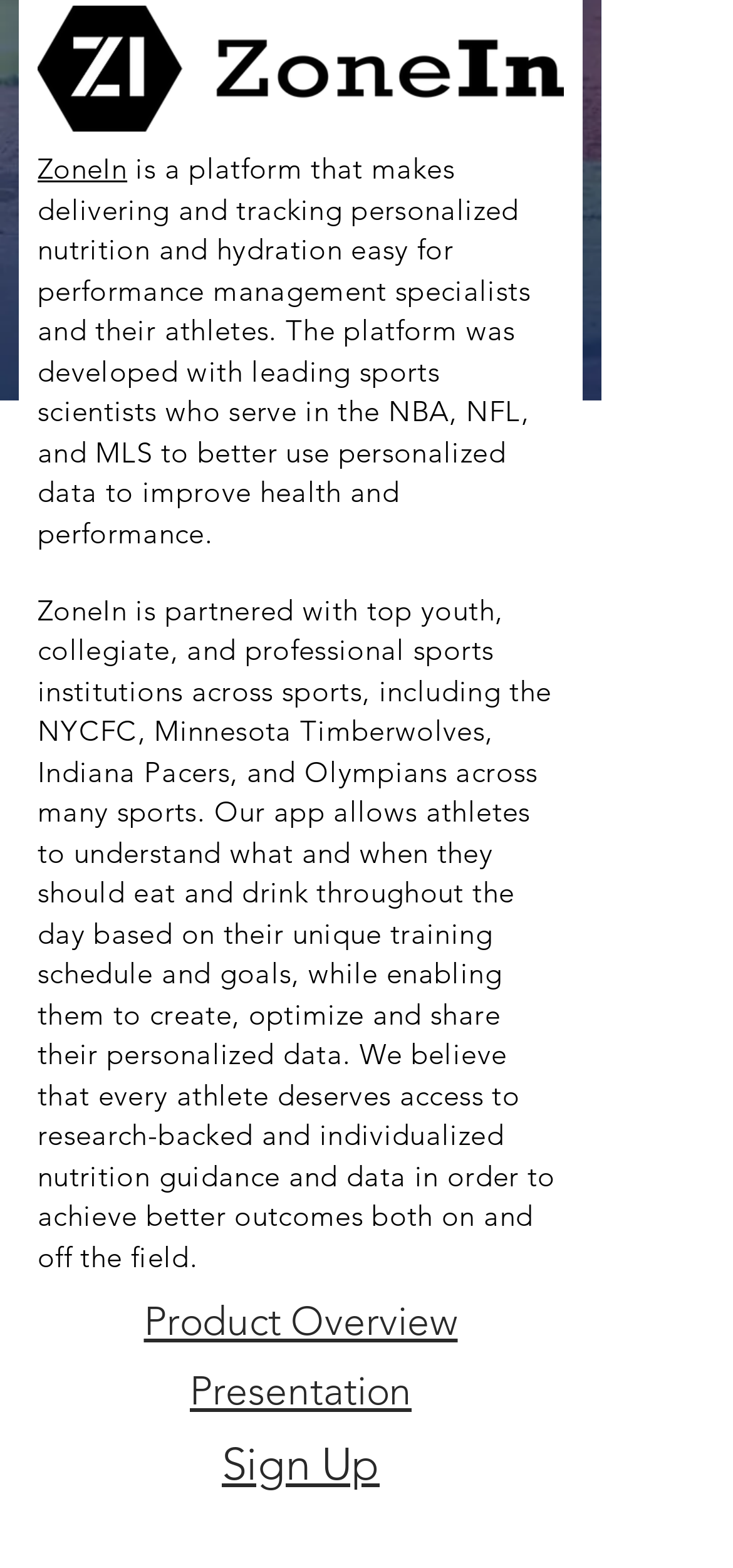Bounding box coordinates should be in the format (top-left x, top-left y, bottom-right x, bottom-right y) and all values should be floating point numbers between 0 and 1. Determine the bounding box coordinate for the UI element described as: Presentation

[0.259, 0.874, 0.562, 0.904]